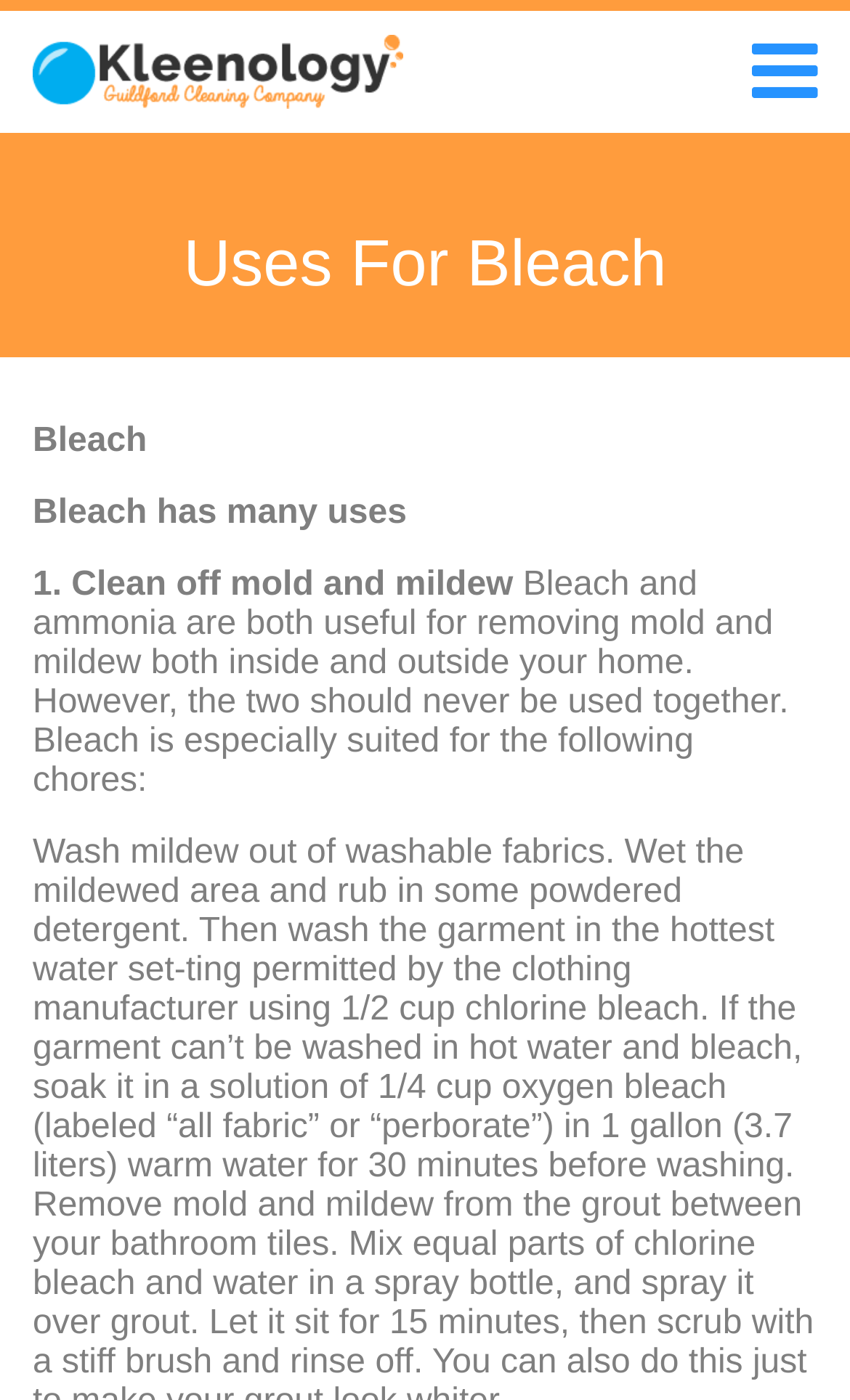Provide your answer to the question using just one word or phrase: How long should fabrics be soaked in oxygen bleach solution?

30 minutes